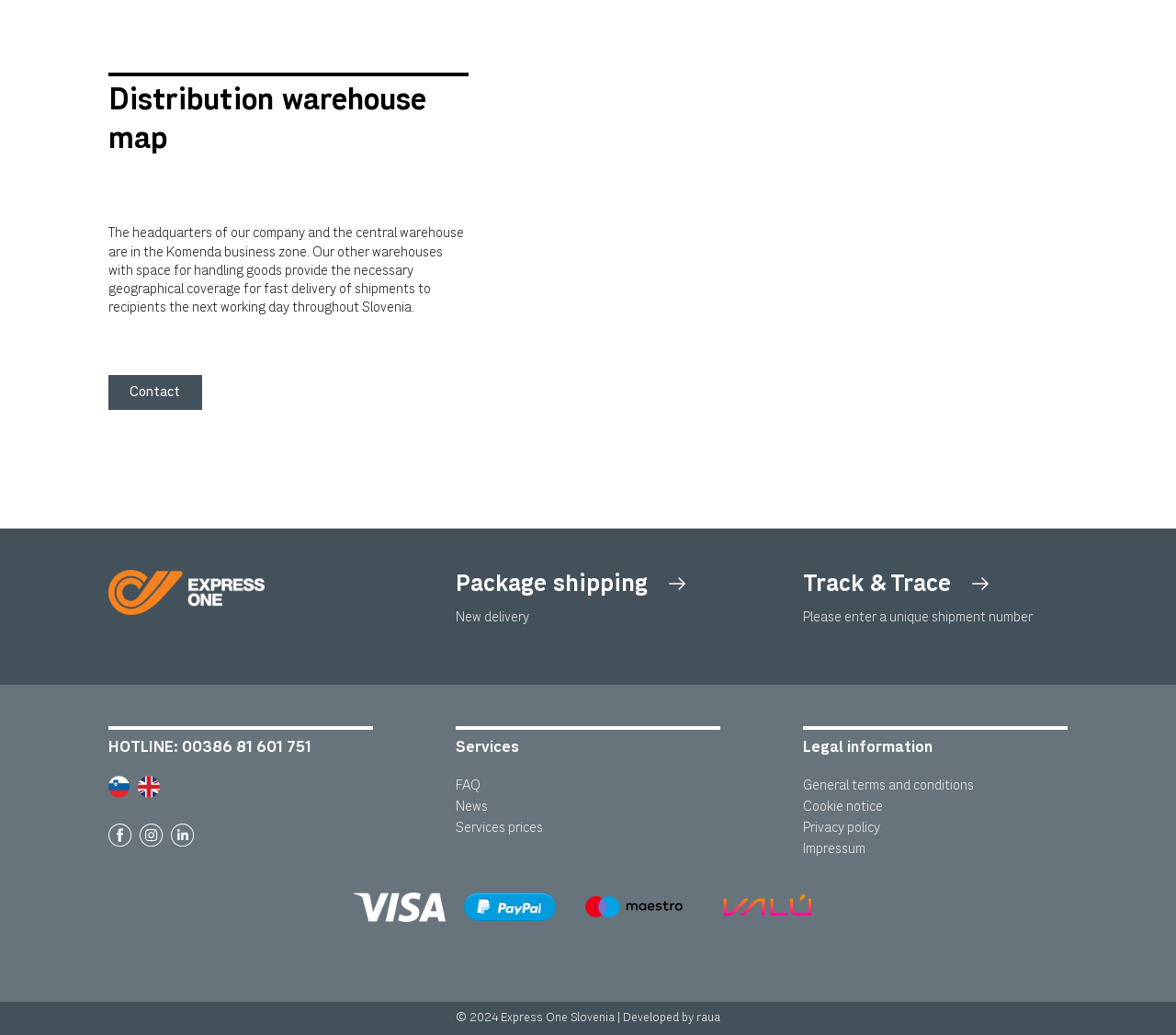Specify the bounding box coordinates of the area that needs to be clicked to achieve the following instruction: "Call the hotline".

[0.155, 0.715, 0.265, 0.729]